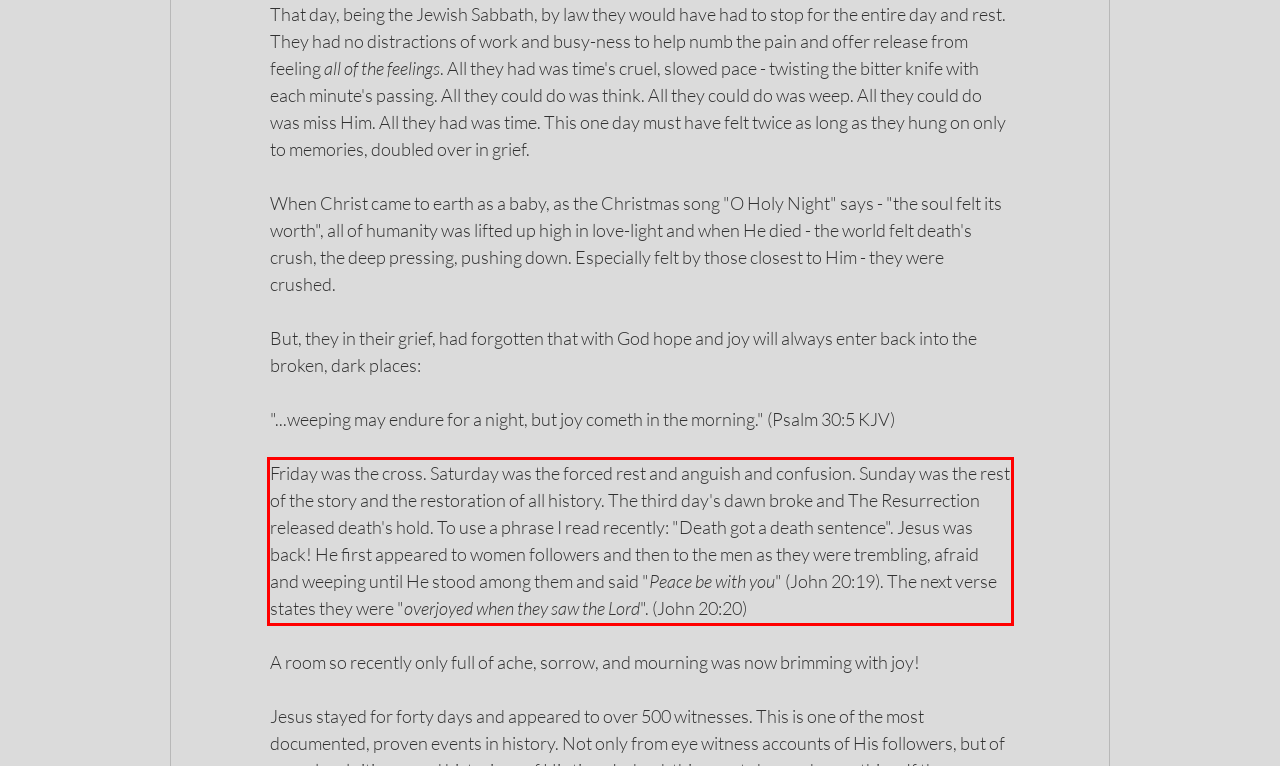From the provided screenshot, extract the text content that is enclosed within the red bounding box.

Friday was the cross. Saturday was the forced rest and anguish and confusion. Sunday was the rest of the story and the restoration of all history. The third day's dawn broke and The Resurrection released death's hold. To use a phrase I read recently: "Death got a death sentence". Jesus was back! He first appeared to women followers and then to the men as they were trembling, afraid and weeping until He stood among them and said "Peace be with you" (John 20:19). The next verse states they were "overjoyed when they saw the Lord". (John 20:20)